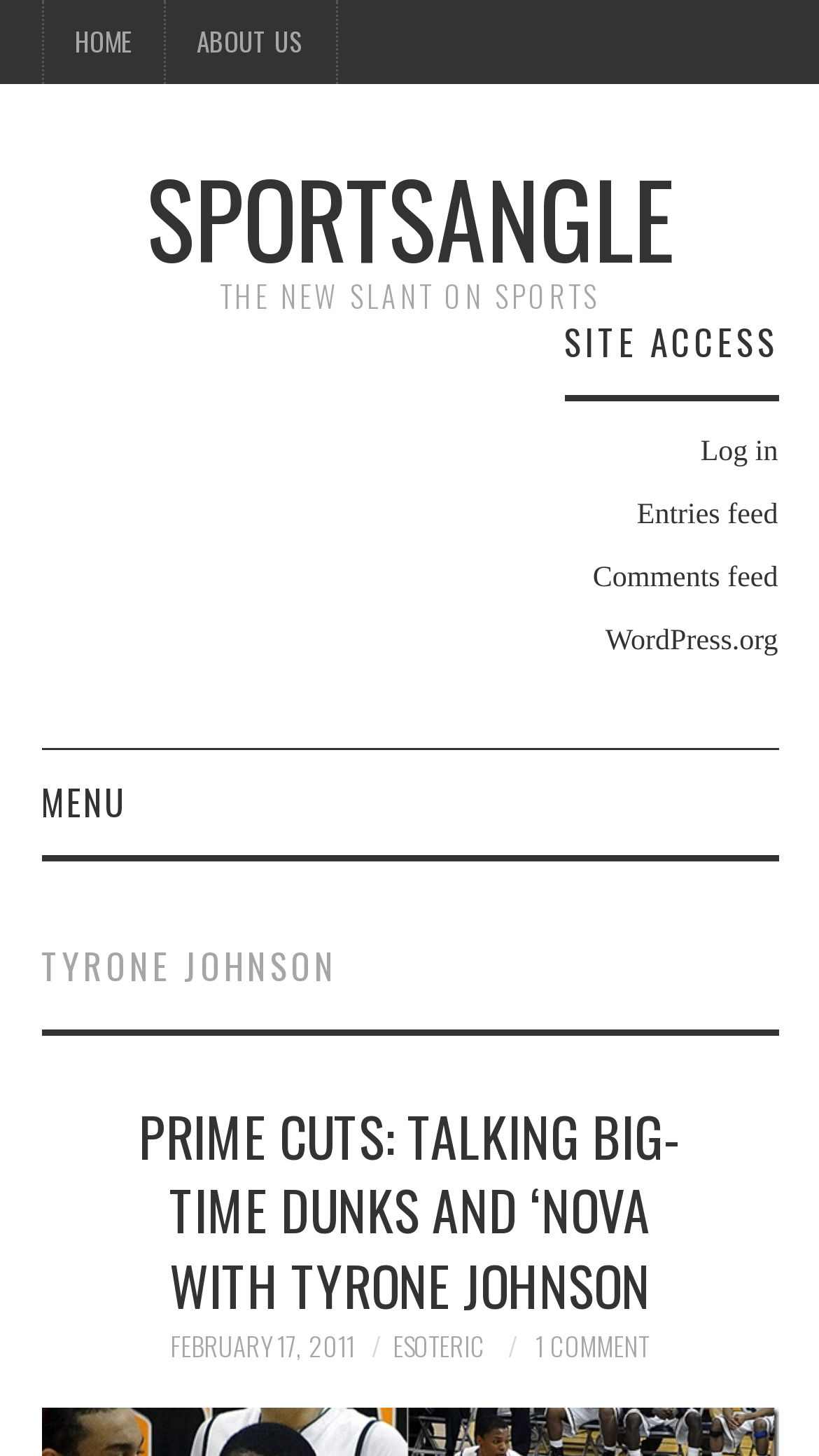Identify the bounding box coordinates of the region that should be clicked to execute the following instruction: "log in".

[0.855, 0.301, 0.95, 0.322]